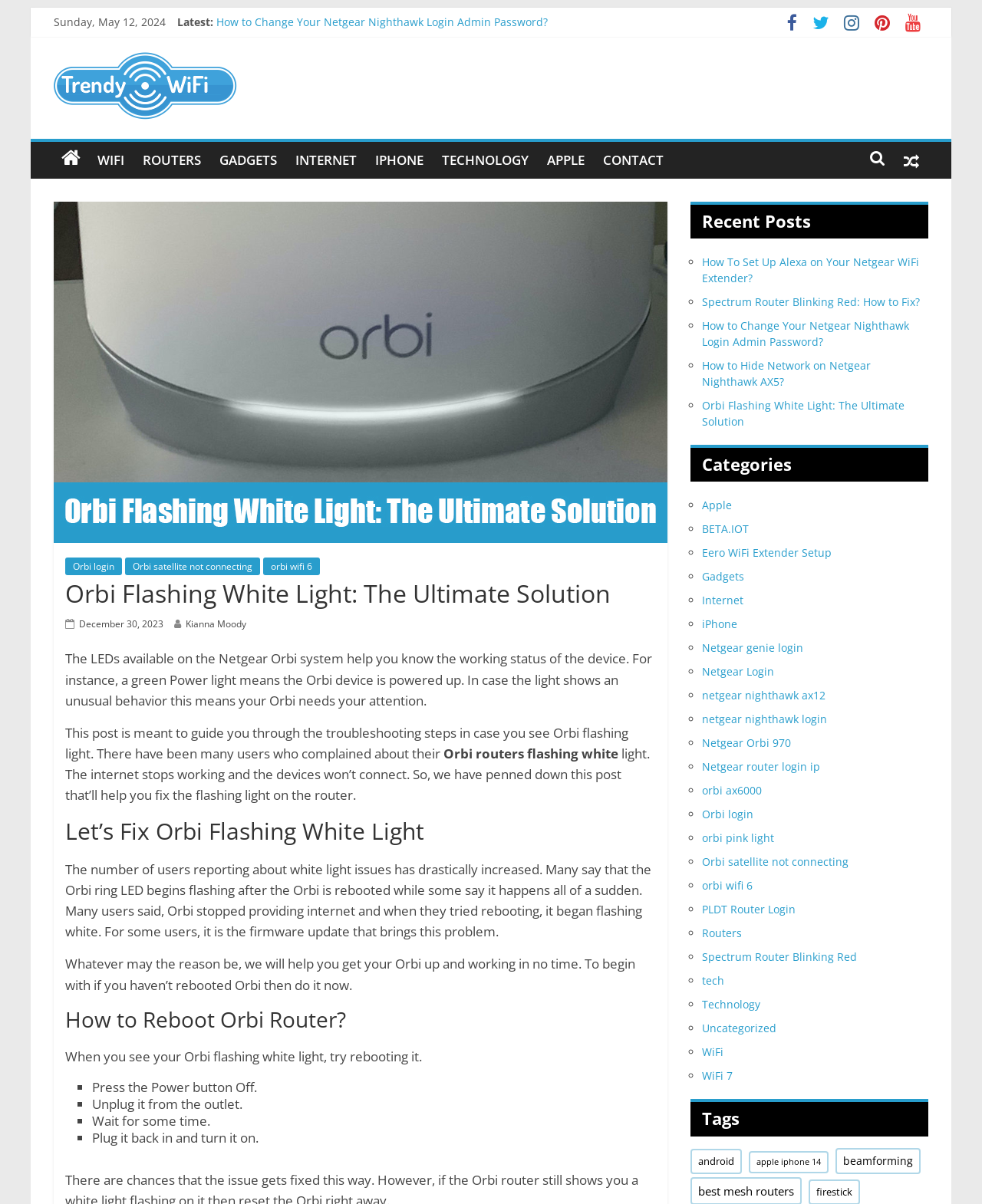Please identify the bounding box coordinates of the element's region that I should click in order to complete the following instruction: "Go to the 'WIFI' category". The bounding box coordinates consist of four float numbers between 0 and 1, i.e., [left, top, right, bottom].

[0.09, 0.118, 0.136, 0.148]